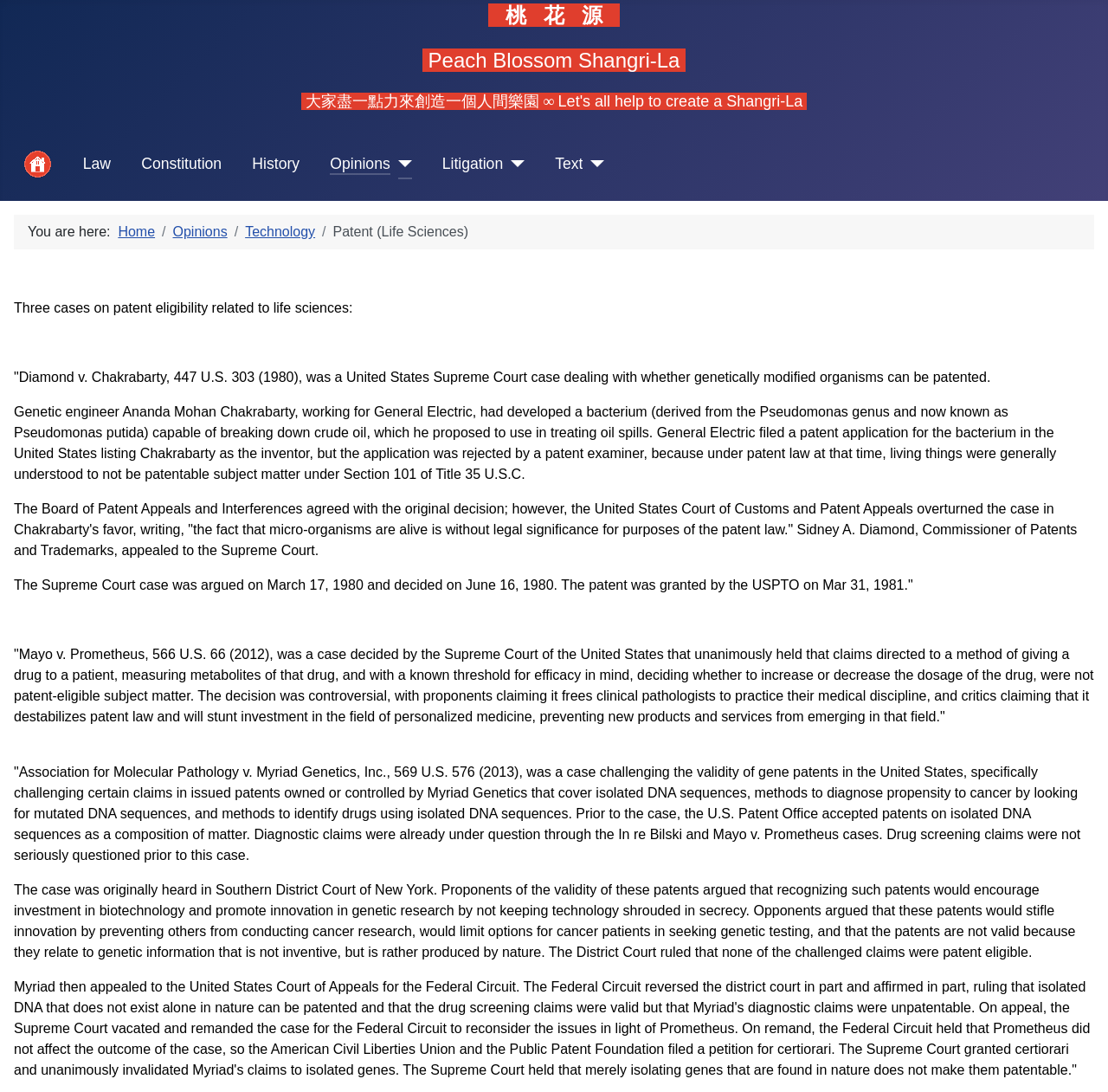Give a one-word or short phrase answer to the question: 
What are the main categories on the top navigation bar?

Home, Law, Constitution, History, Opinions, Litigation, Text